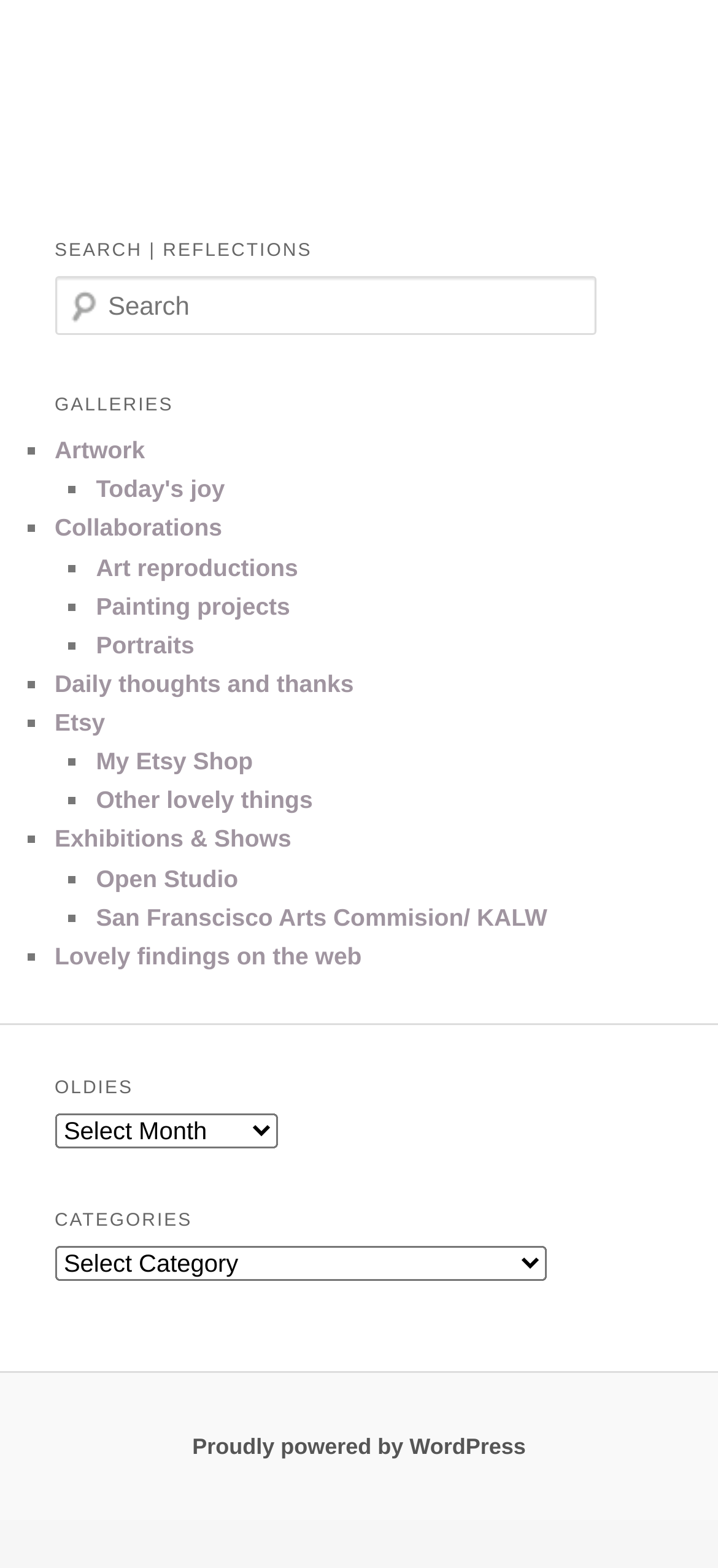Determine the bounding box coordinates of the region to click in order to accomplish the following instruction: "Choose a Category". Provide the coordinates as four float numbers between 0 and 1, specifically [left, top, right, bottom].

[0.076, 0.795, 0.761, 0.817]